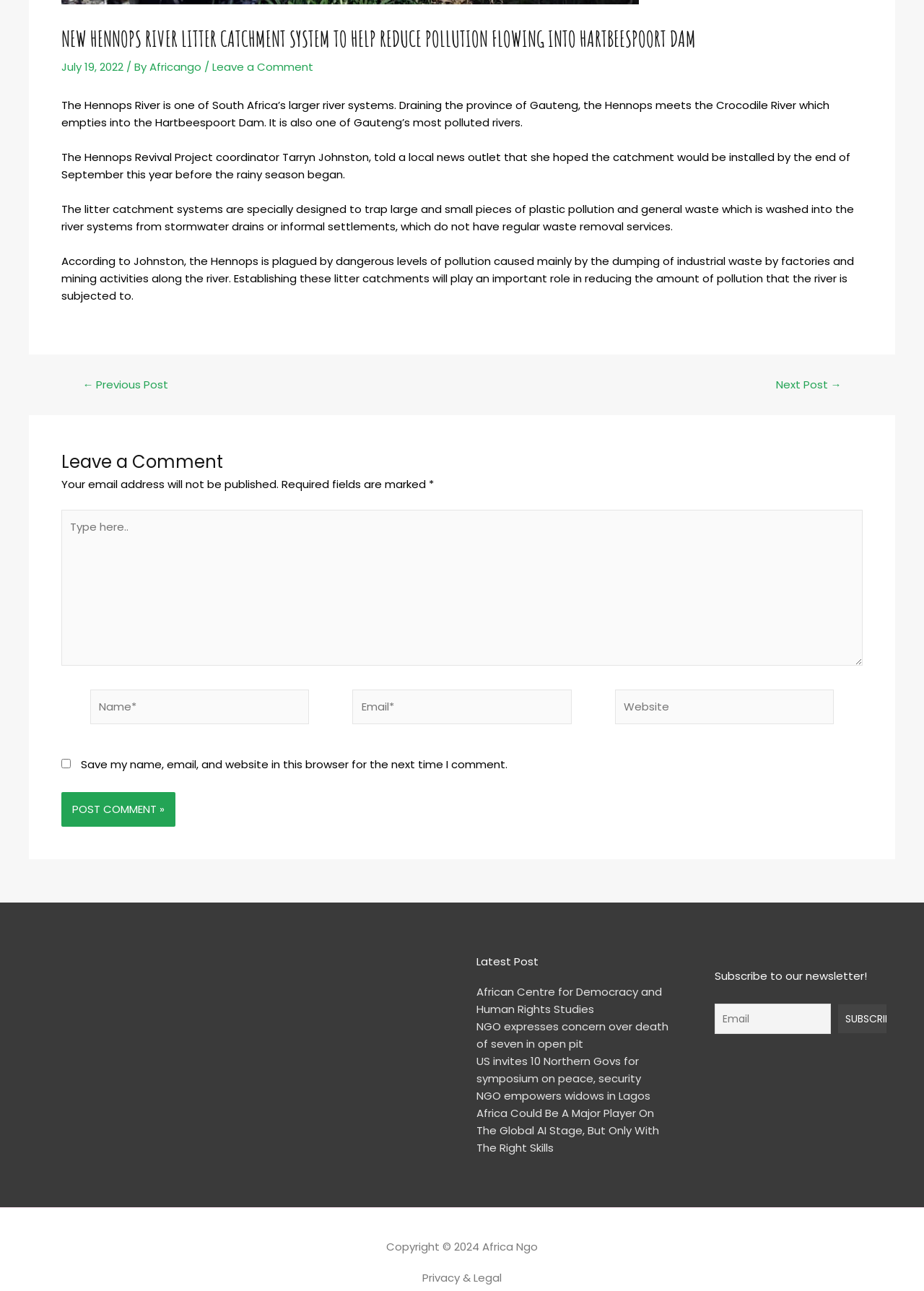Please specify the bounding box coordinates in the format (top-left x, top-left y, bottom-right x, bottom-right y), with all values as floating point numbers between 0 and 1. Identify the bounding box of the UI element described by: Next Post →

[0.822, 0.293, 0.928, 0.302]